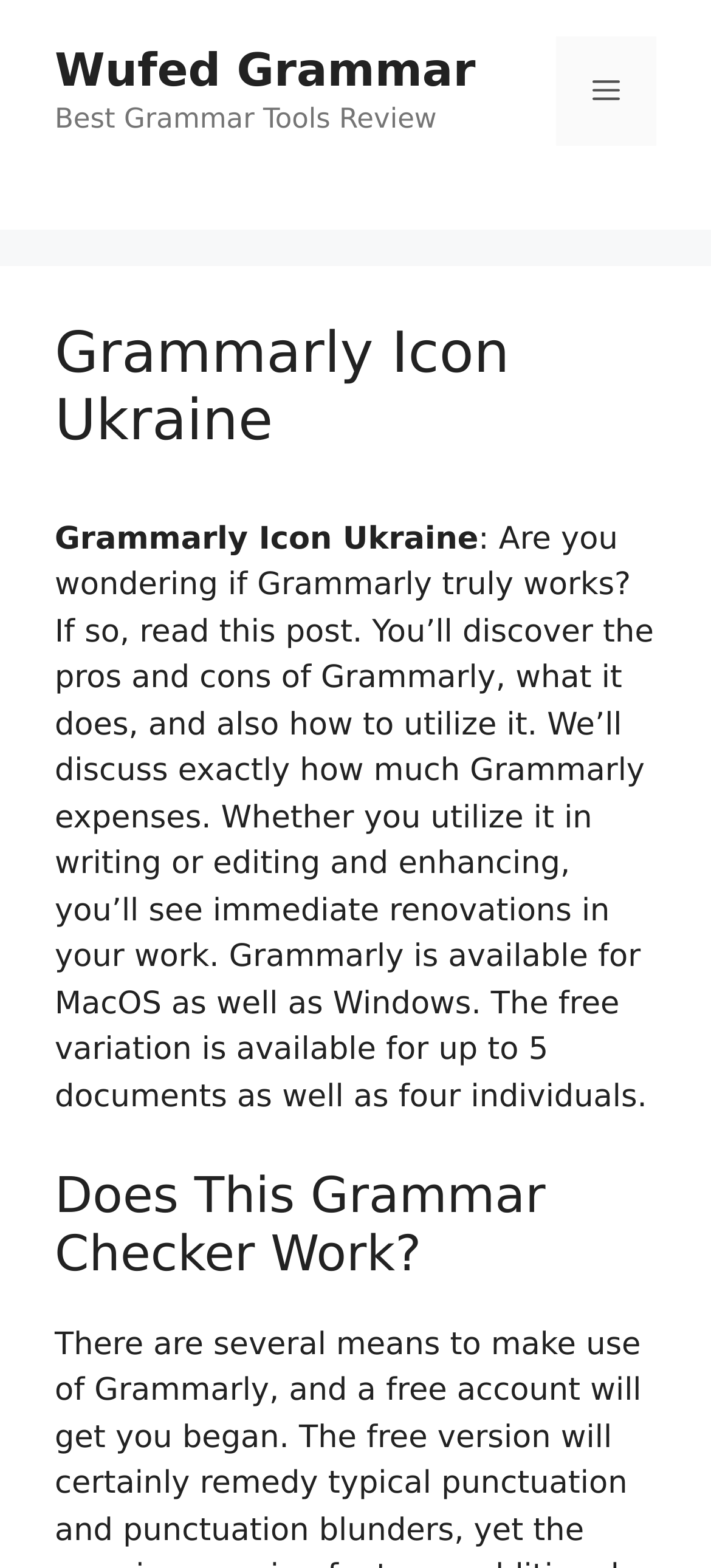Find the primary header on the webpage and provide its text.

Grammarly Icon Ukraine